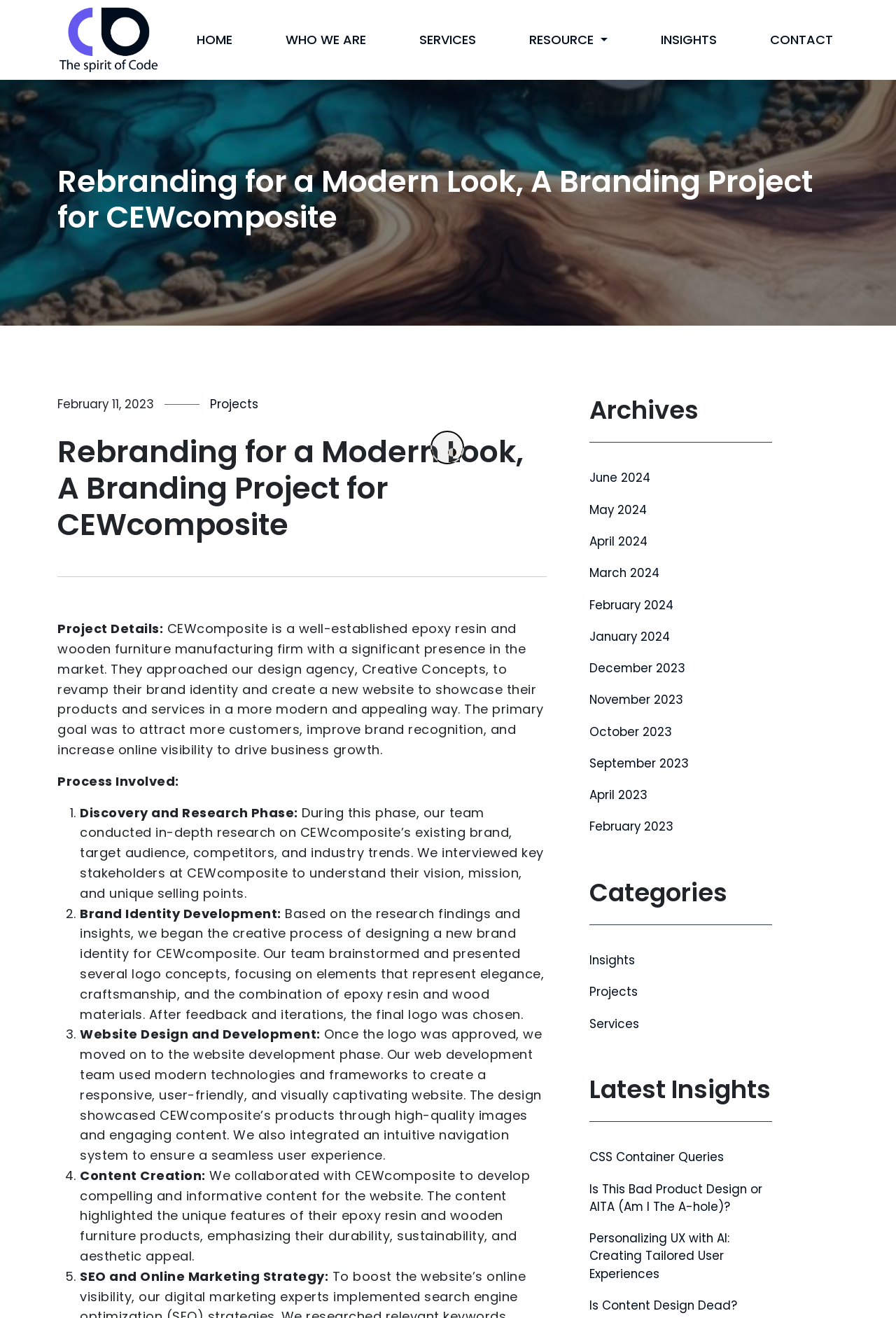Please identify the bounding box coordinates of the region to click in order to complete the task: "Read about Ford car dealership". The coordinates must be four float numbers between 0 and 1, specified as [left, top, right, bottom].

None